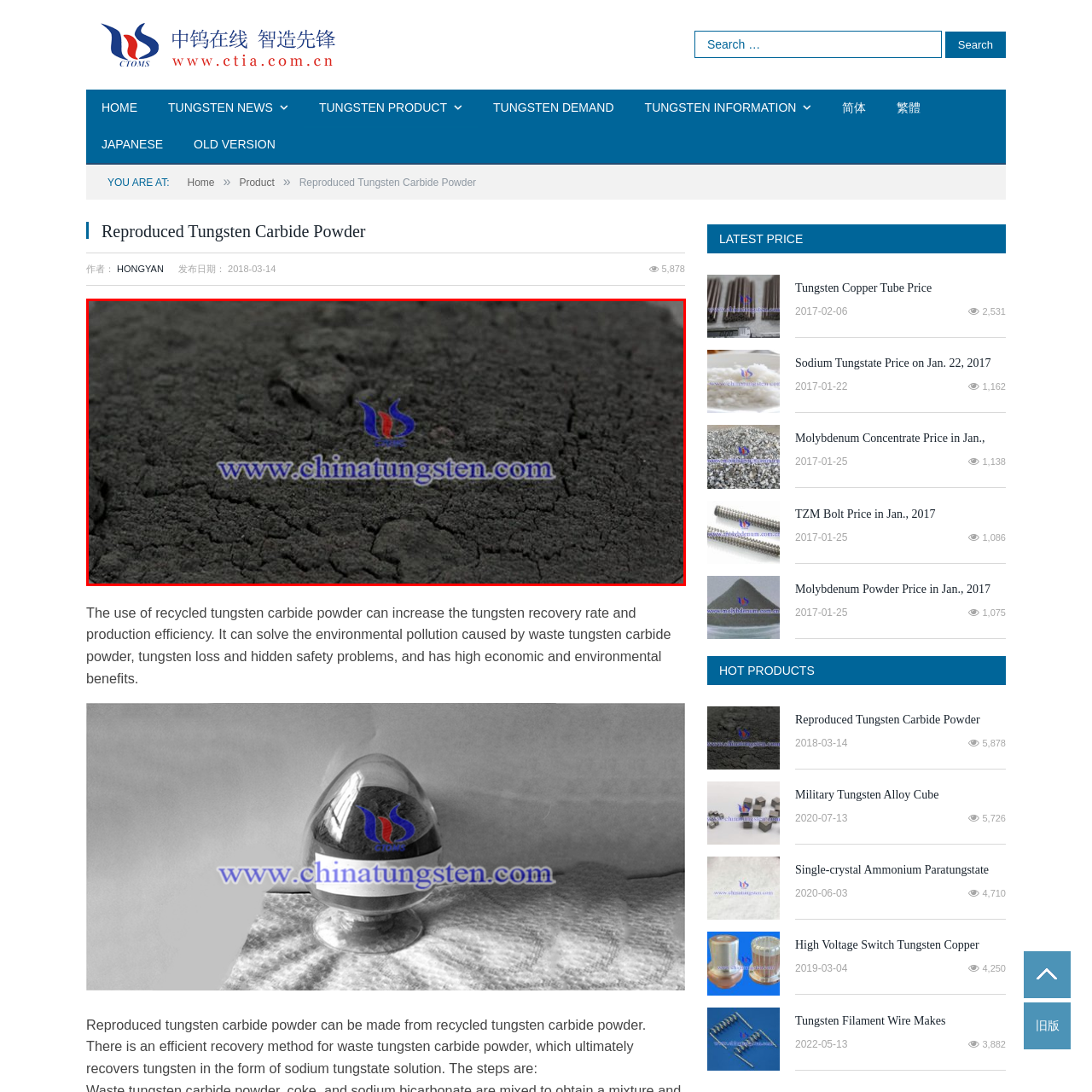Give an in-depth description of the image within the red border.

This image showcases a close-up view of reproduced tungsten carbide powder, highlighting its coarse and textured surface. The powder is presented in a dark gray hue, emphasizing its industrial characteristics and potential applications in various manufacturing processes. The image also features the watermark of the China Tungsten Industry Association, visible at the bottom, which links to their website, indicating their role in promoting tungsten-related materials. This form of tungsten carbide, derived from recycled sources, enhances both environmental sustainability and economic efficiency in production practices. The method of recycling tungsten carbide powder not only conserves resources but also addresses waste management issues in the industry.